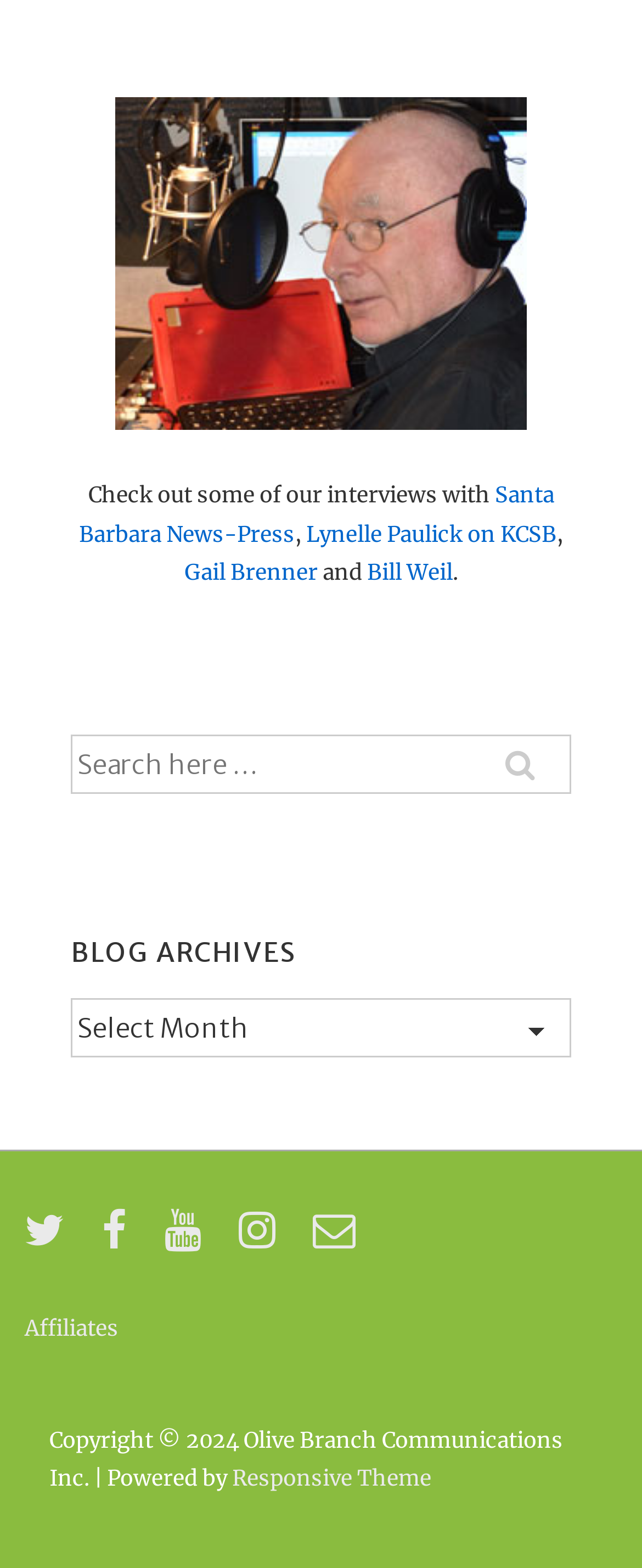How many links are there in the 'Footer Menu'?
Using the image as a reference, answer with just one word or a short phrase.

1